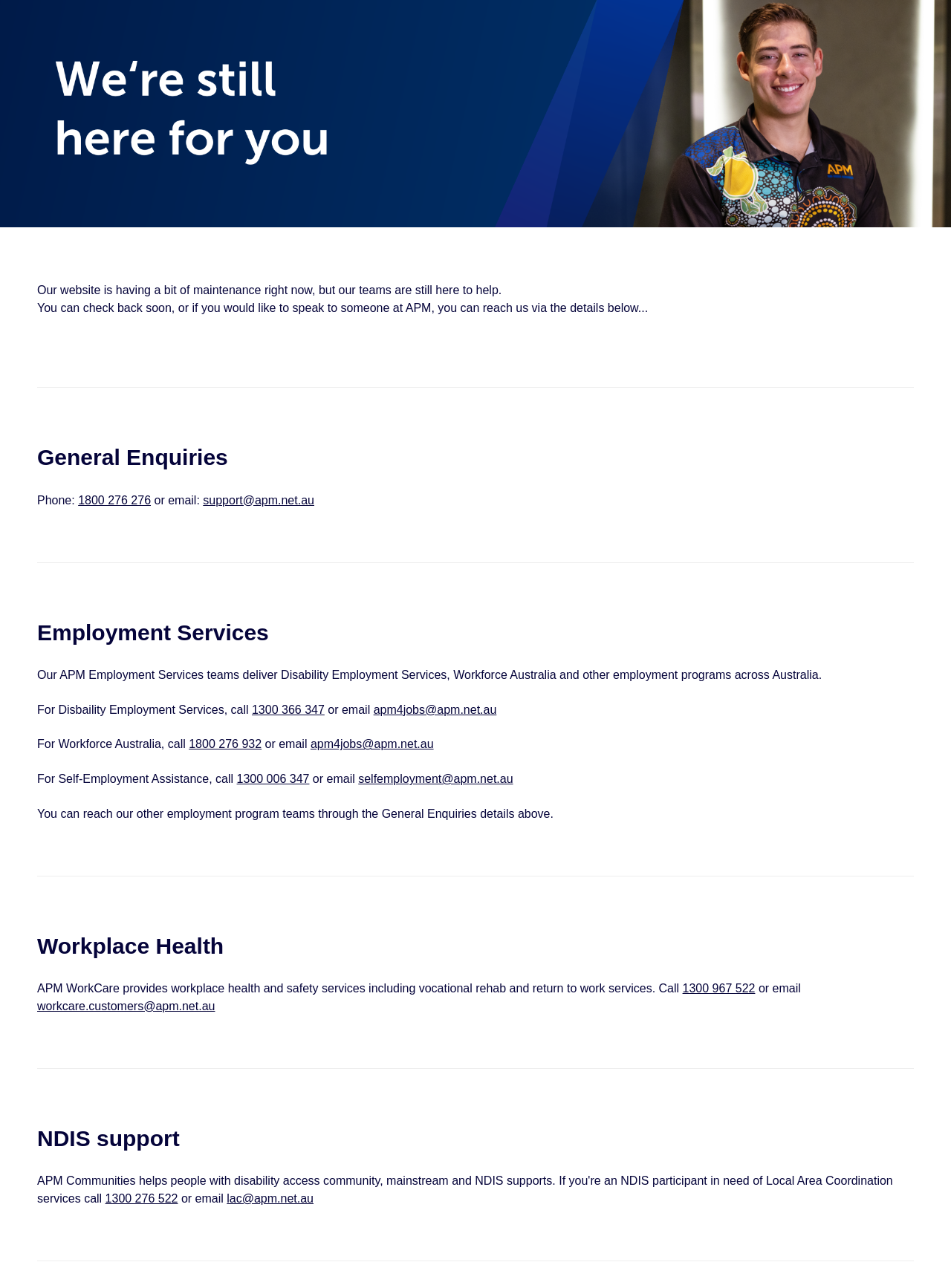Please locate the bounding box coordinates of the element's region that needs to be clicked to follow the instruction: "Call for General Enquiries". The bounding box coordinates should be provided as four float numbers between 0 and 1, i.e., [left, top, right, bottom].

[0.082, 0.383, 0.159, 0.393]